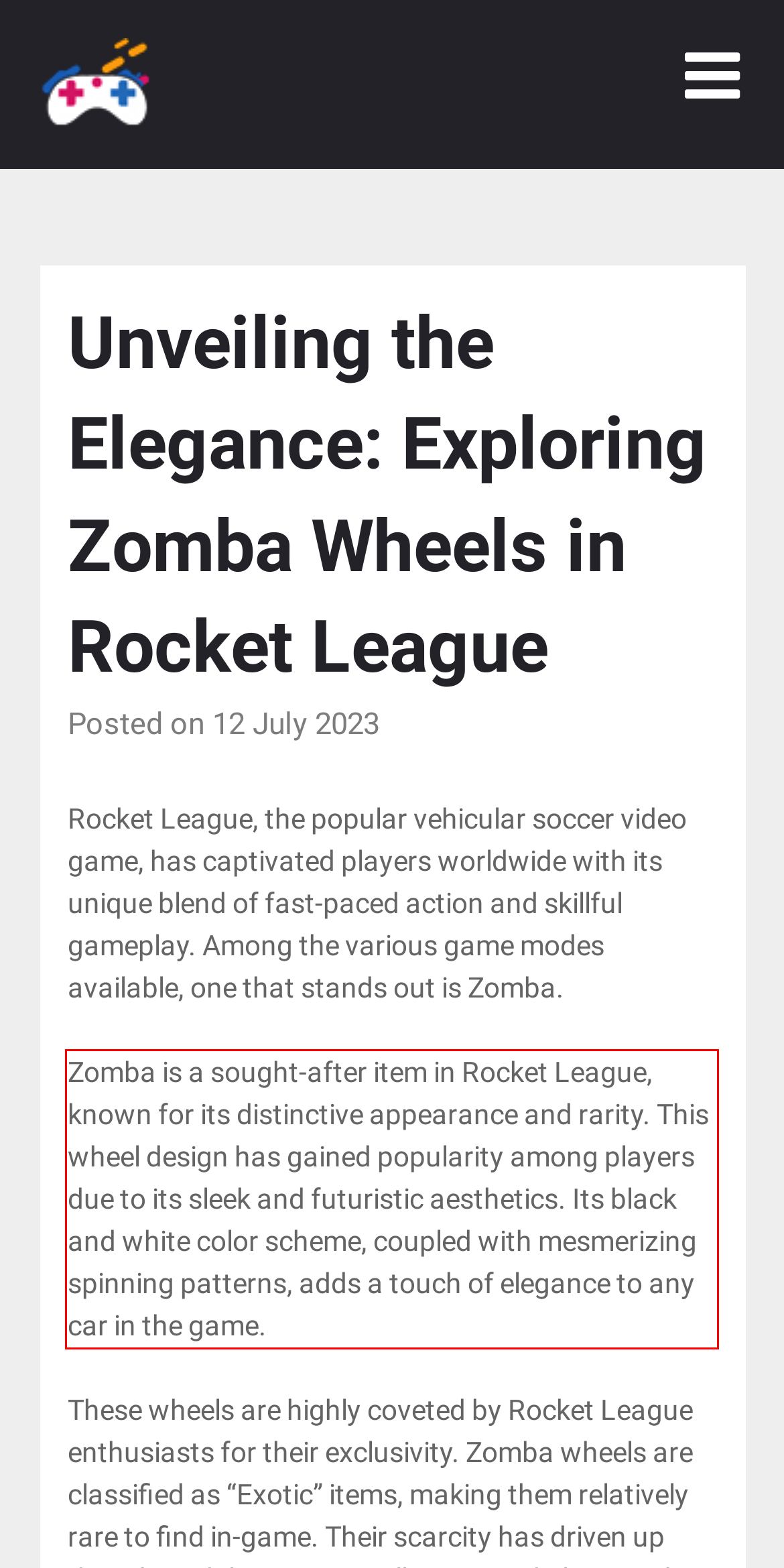With the provided screenshot of a webpage, locate the red bounding box and perform OCR to extract the text content inside it.

Zomba is a sought-after item in Rocket League, known for its distinctive appearance and rarity. This wheel design has gained popularity among players due to its sleek and futuristic aesthetics. Its black and white color scheme, coupled with mesmerizing spinning patterns, adds a touch of elegance to any car in the game.